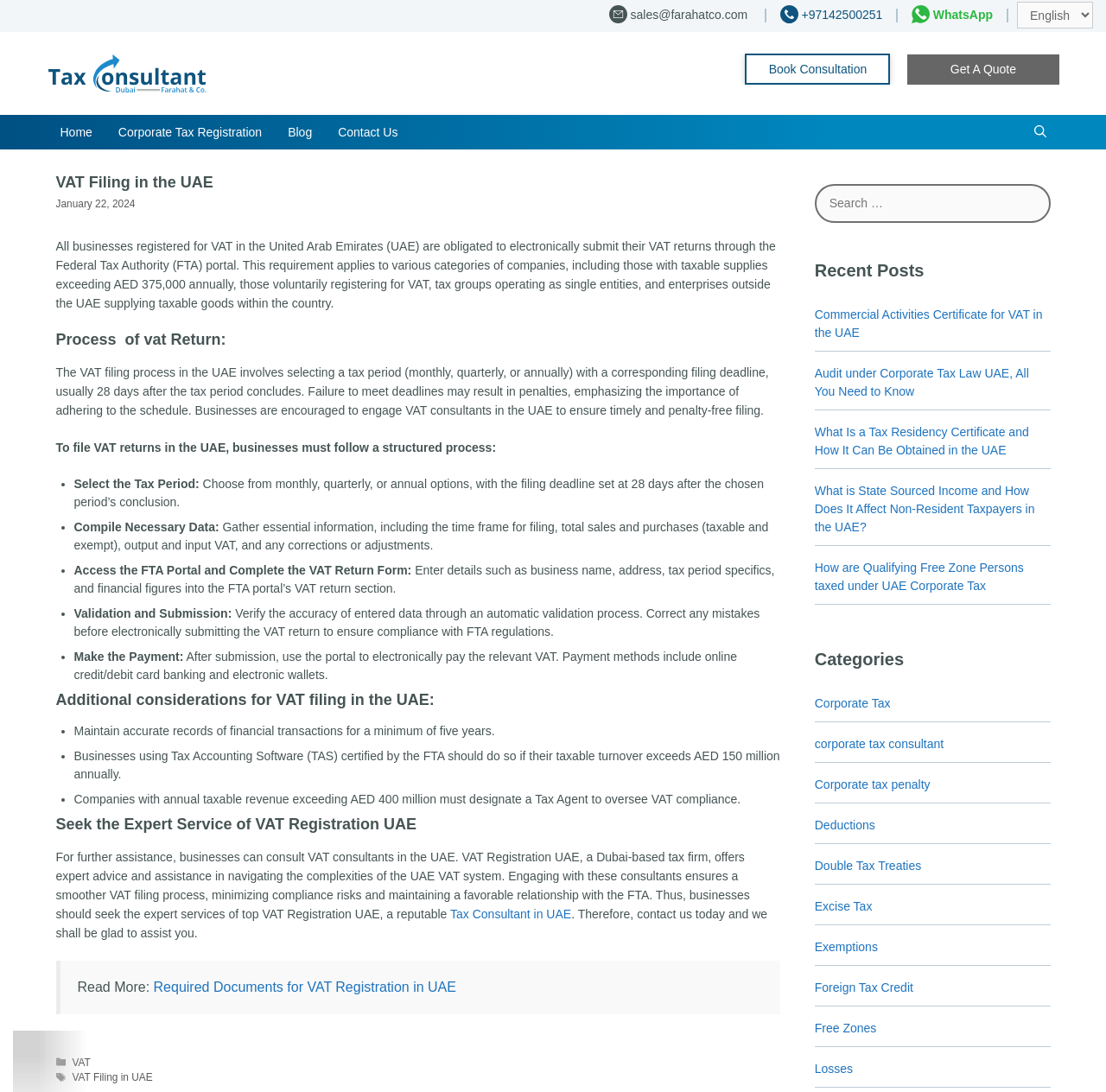Provide a thorough description of the webpage's content and layout.

The webpage is about VAT return filing services in the UAE. At the top, there is a banner with a site logo and a navigation menu with links to "Home", "Corporate Tax Registration", "Blog", "Contact Us", and "Open Search Bar". Below the banner, there is a section with contact information, including an email address, phone number, and WhatsApp link.

The main content of the page is divided into several sections. The first section has a heading "VAT Filing in the UAE" and provides an overview of the VAT filing process in the UAE, including the requirement to electronically submit VAT returns through the Federal Tax Authority (FTA) portal. This section also mentions the importance of adhering to the schedule to avoid penalties.

The next section is titled "Process of VAT Return" and outlines the steps involved in filing VAT returns in the UAE. These steps include selecting a tax period, compiling necessary data, accessing the FTA portal and completing the VAT return form, validation and submission, and making the payment.

The following section is titled "Additional considerations for VAT filing in the UAE" and provides additional information on maintaining accurate records, using Tax Accounting Software (TAS) certified by the FTA, and designating a Tax Agent for companies with annual taxable revenue exceeding AED 400 million.

The page also has a section titled "Seek the Expert Service of VAT Registration UAE" which promotes the services of VAT consultants in the UAE, specifically VAT Registration UAE, a Dubai-based tax firm.

On the right side of the page, there is a search bar and a section titled "Recent Posts" which lists several links to recent blog posts related to VAT and corporate tax in the UAE. Below this section, there is a list of categories with links to related topics.

At the bottom of the page, there is a blockquote with a link to "Required Documents for VAT Registration in UAE" and a list of tags with links to related topics.